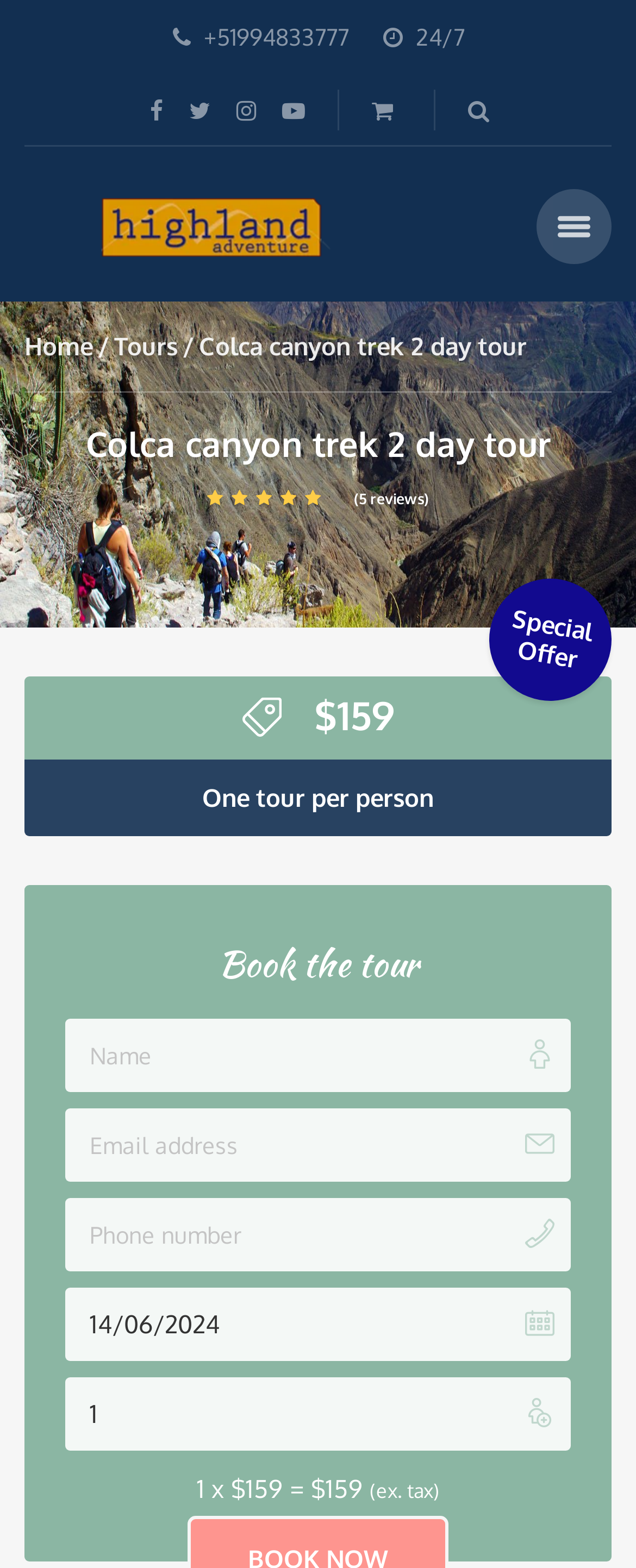What is the phone number to contact? Look at the image and give a one-word or short phrase answer.

+51994833777